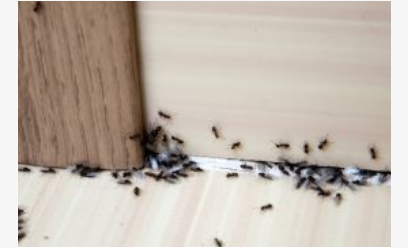Using the image as a reference, answer the following question in as much detail as possible:
What is recommended for pest prevention?

The caption emphasizes the importance of maintaining cleanliness by regularly vacuuming and eliminating clutter as a recommended measure for pest prevention, which suggests that keeping a clean environment can help prevent pest infestations.